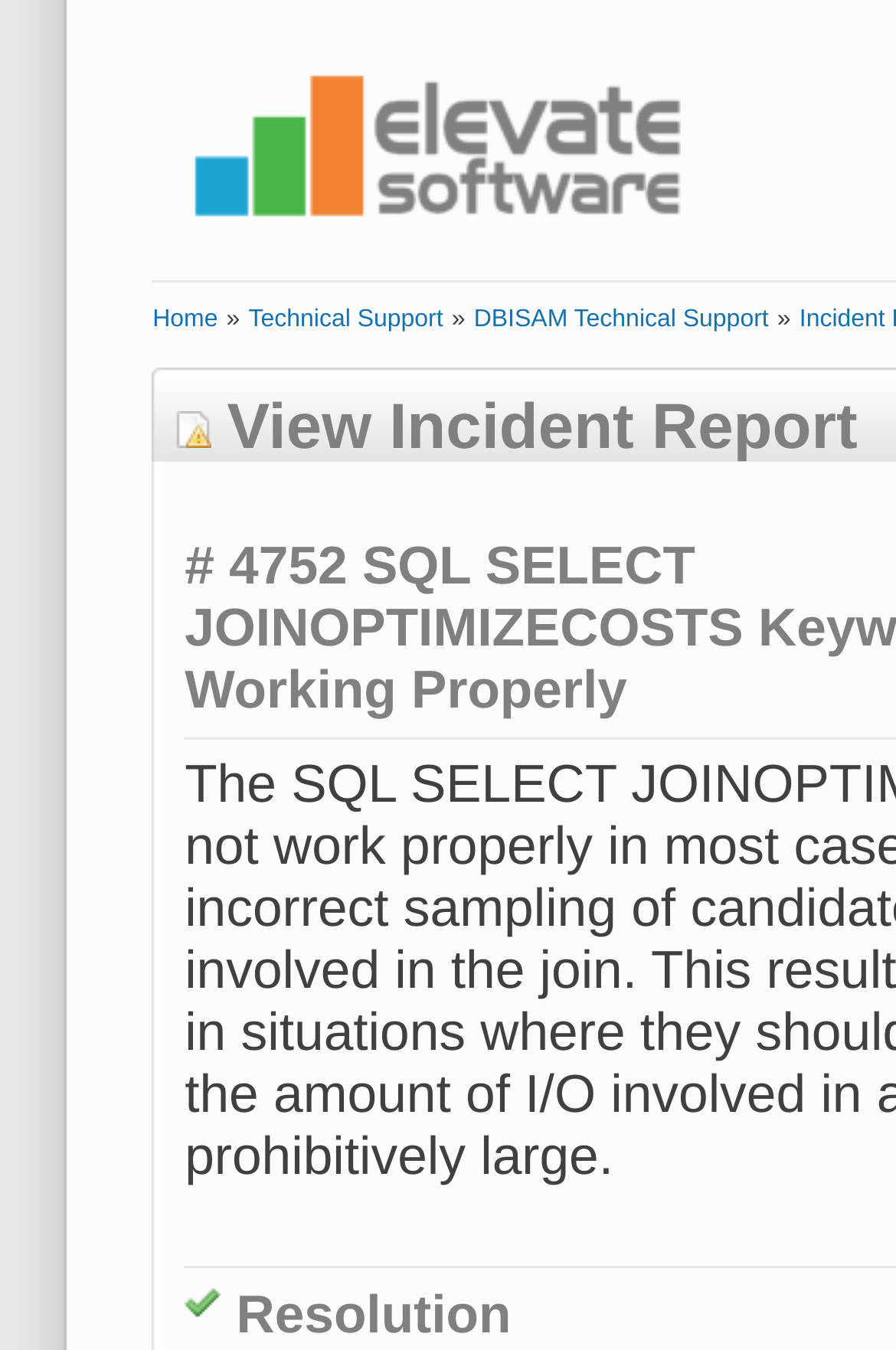What is the incident number?
Carefully examine the image and provide a detailed answer to the question.

The incident number can be found in the middle section of the webpage, where it says '# 4752' next to a static text.